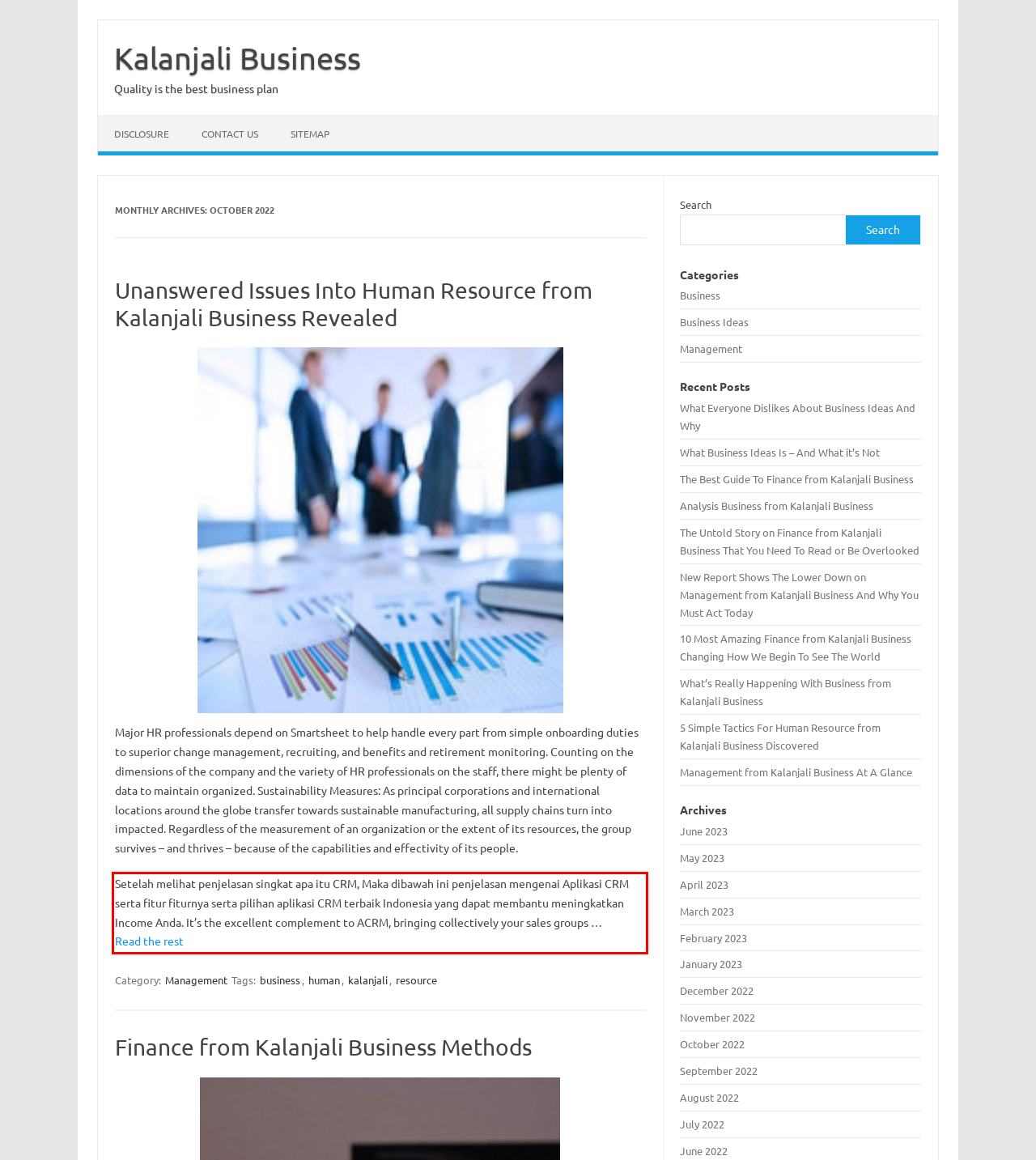You are given a webpage screenshot with a red bounding box around a UI element. Extract and generate the text inside this red bounding box.

Setelah melihat penjelasan singkat apa itu CRM, Maka dibawah ini penjelasan mengenai Aplikasi CRM serta fitur fiturnya serta pilihan aplikasi CRM terbaik Indonesia yang dapat membantu meningkatkan Income Anda. It’s the excellent complement to ACRM, bringing collectively your sales groups … Read the rest